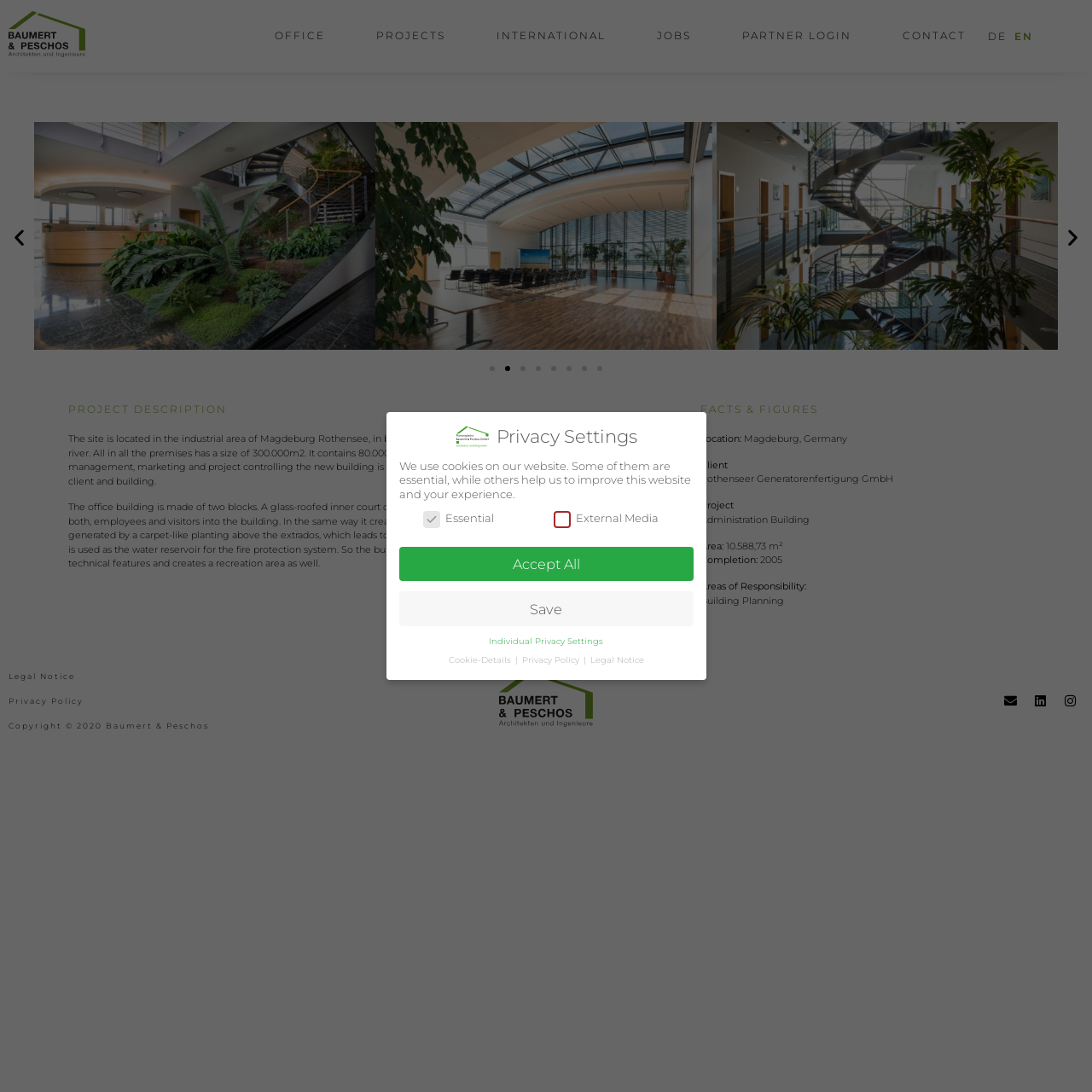Give a concise answer of one word or phrase to the question: 
What is the function of the inner water basin?

water reservoir for fire protection system